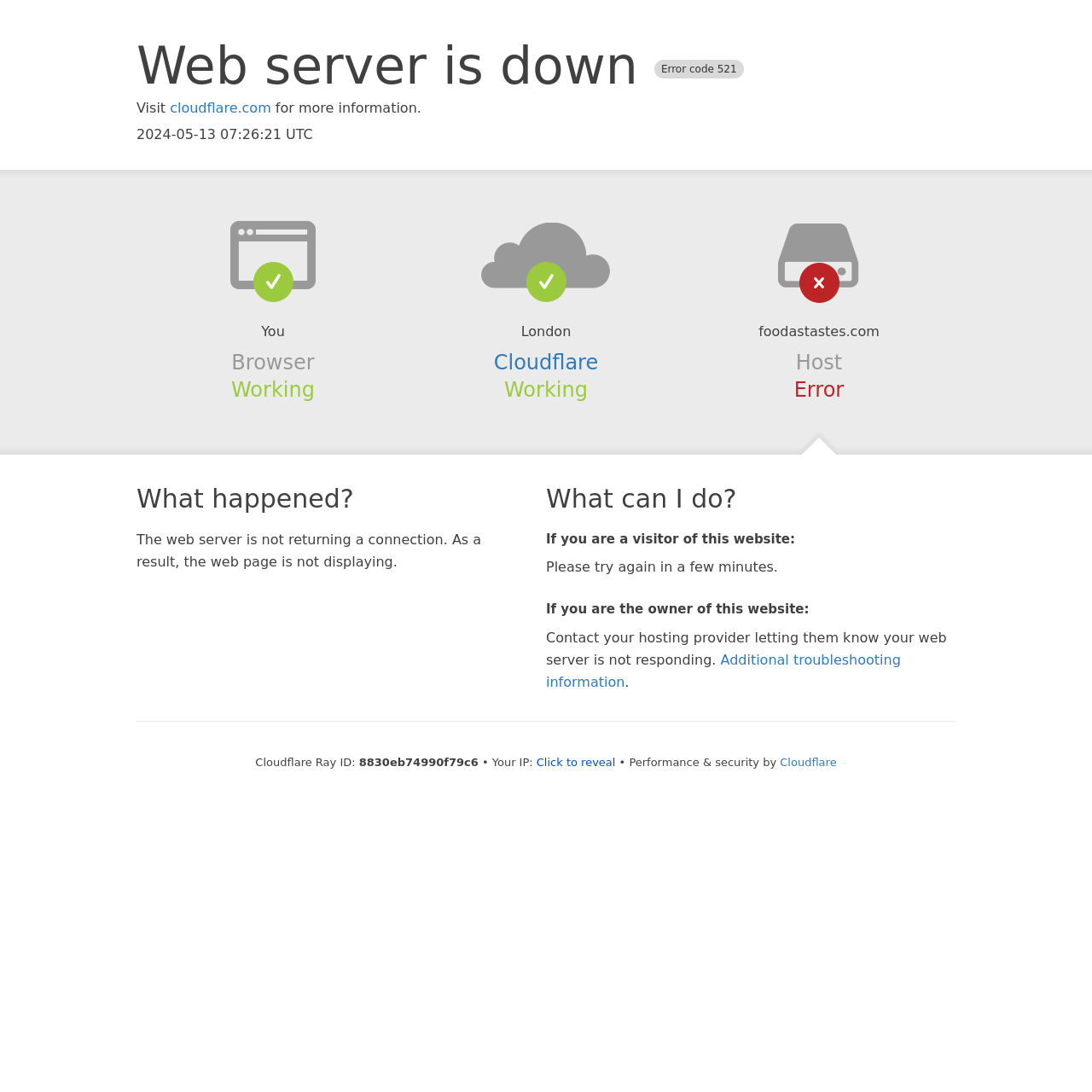Provide your answer in a single word or phrase: 
What is the error code?

521